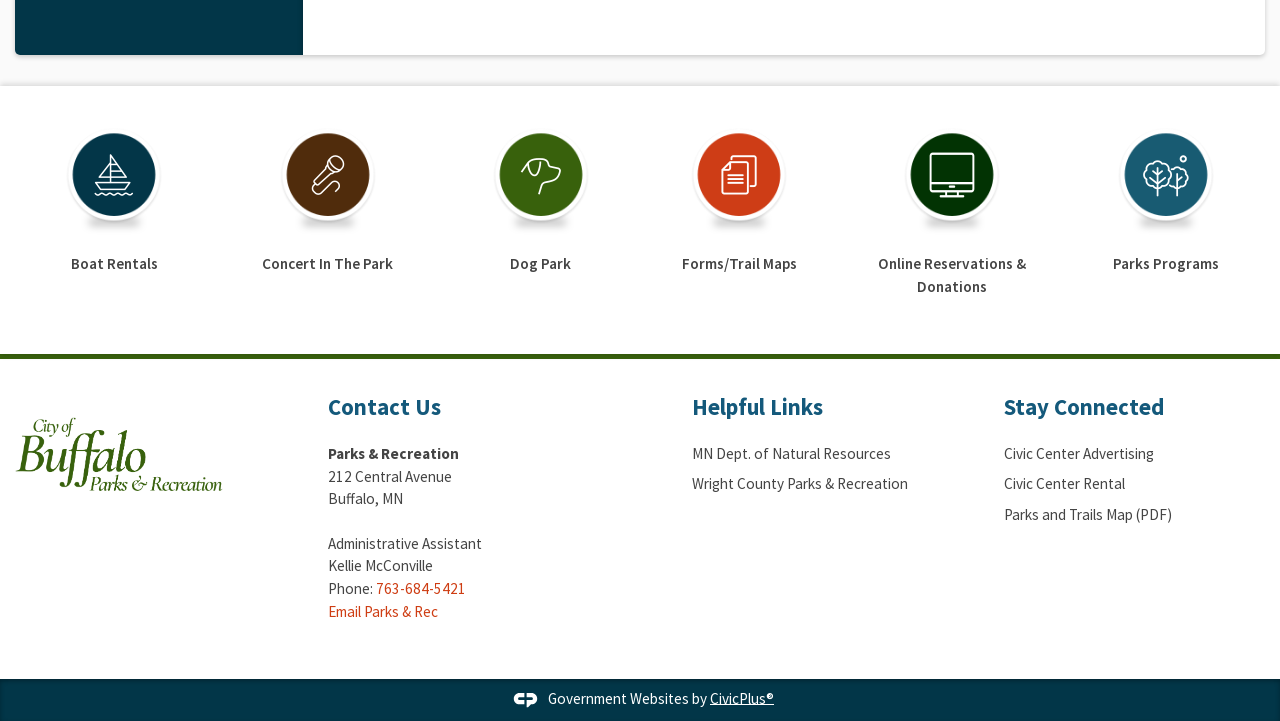Pinpoint the bounding box coordinates of the element that must be clicked to accomplish the following instruction: "Email Parks & Rec". The coordinates should be in the format of four float numbers between 0 and 1, i.e., [left, top, right, bottom].

[0.256, 0.835, 0.342, 0.861]